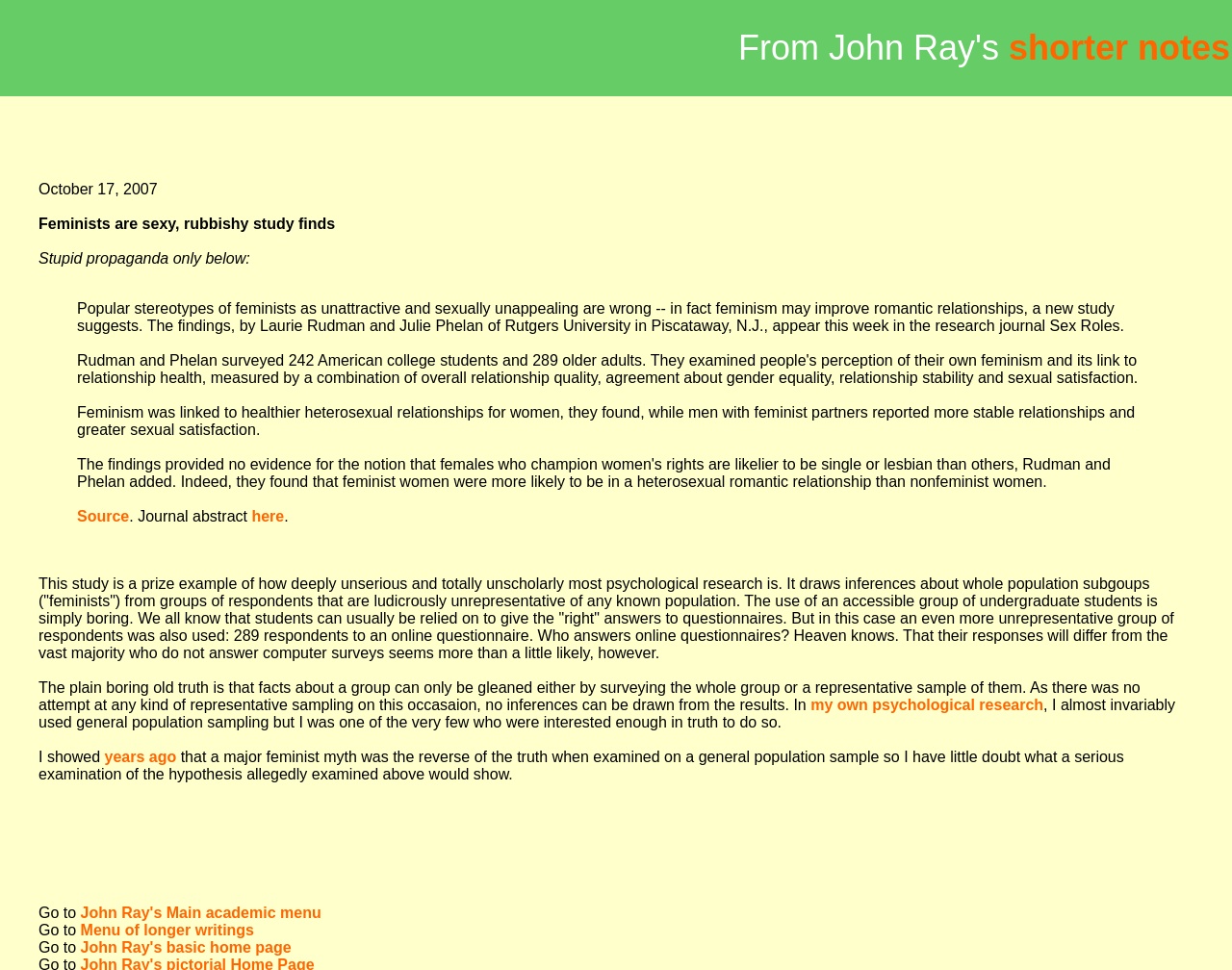Please identify the bounding box coordinates of the element's region that I should click in order to complete the following instruction: "Read John Ray's own psychological research". The bounding box coordinates consist of four float numbers between 0 and 1, i.e., [left, top, right, bottom].

[0.658, 0.718, 0.847, 0.735]